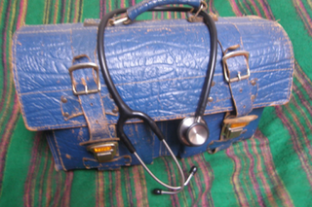Provide a comprehensive description of the image.

The image features a vintage blue doctor’s bag, characterized by its weathered appearance and sturdy leather construction. The bag is fastened with buckles, showcasing signs of use that add to its charm. Resting prominently on top of the bag is a classic stethoscope, symbolizing the healthcare profession and its connection to patient care. The background is a vibrant, striped textile, which enhances the visual appeal and provides a warm contrast to the bag and stethoscope. This image evokes a sense of nostalgia for traditional medical practices and the importance of personal touch in healthcare settings, particularly in herbal medicine consultations.